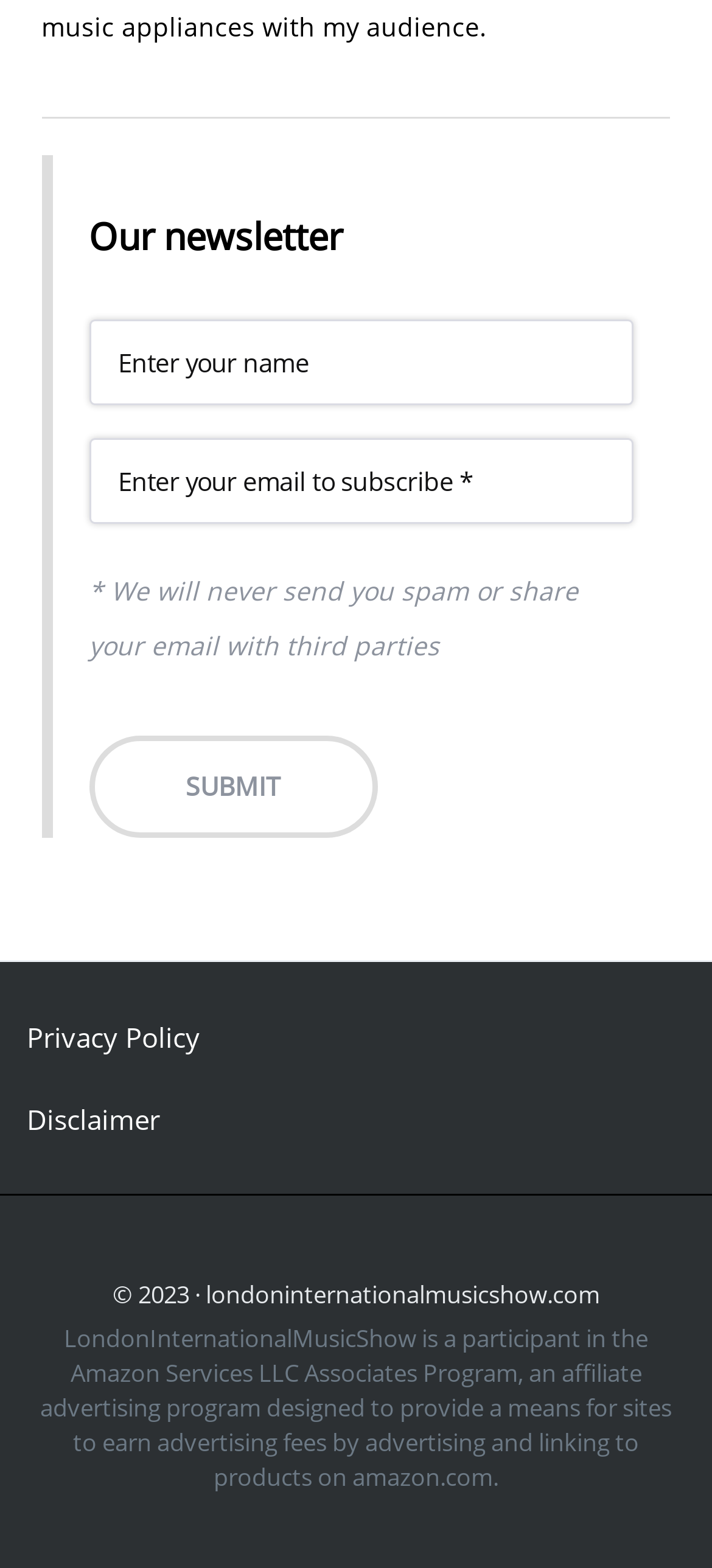Identify the bounding box coordinates for the UI element described as follows: "Privacy Policy". Ensure the coordinates are four float numbers between 0 and 1, formatted as [left, top, right, bottom].

[0.038, 0.65, 0.281, 0.673]